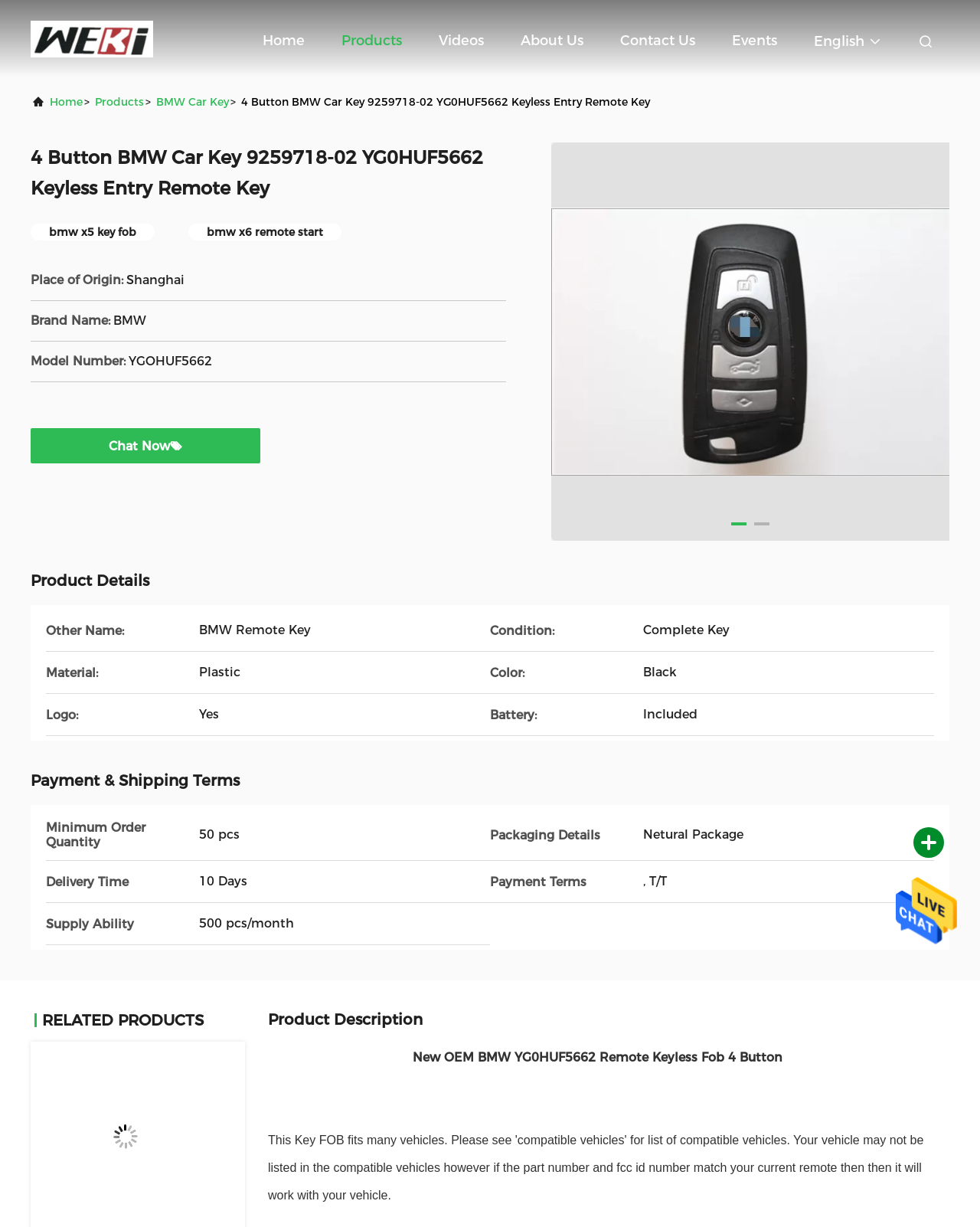Analyze the image and give a detailed response to the question:
What is the brand name of the car key?

I found the answer by looking at the 'Brand Name:' section on the webpage, which is located below the 'Place of Origin:' section. The text 'BMW' is listed as the brand name.